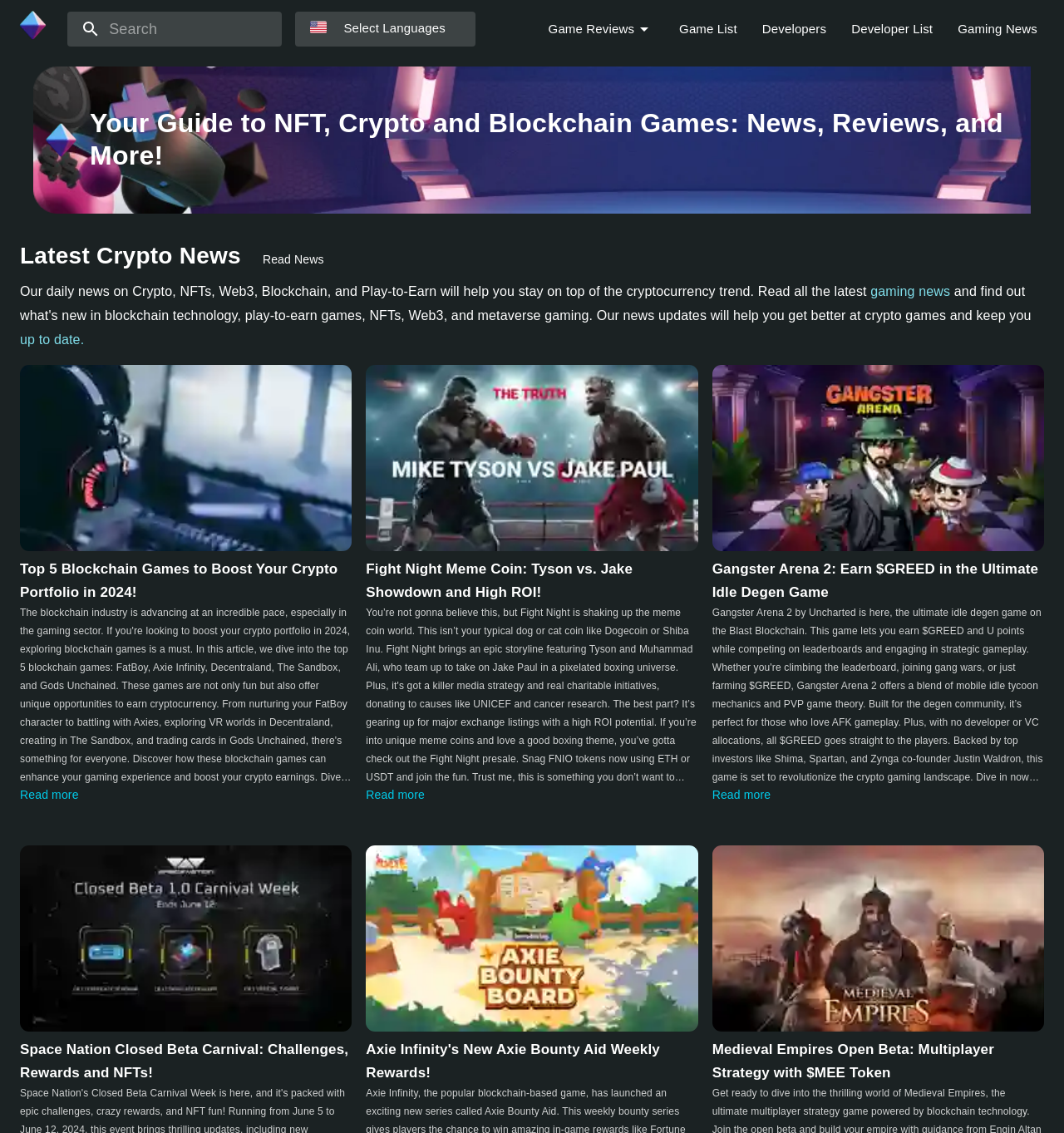Find the bounding box coordinates of the element to click in order to complete this instruction: "Read the article about Top 5 Blockchain Games". The bounding box coordinates must be four float numbers between 0 and 1, denoted as [left, top, right, bottom].

[0.019, 0.495, 0.318, 0.529]